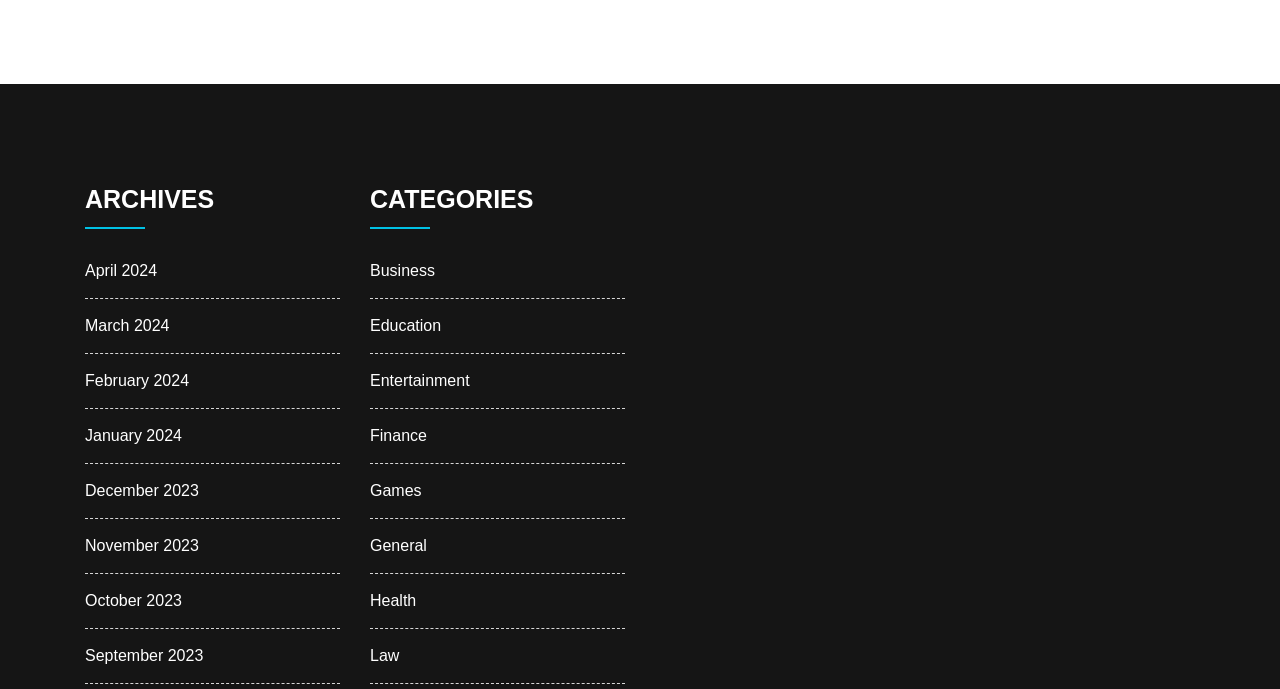What is the latest month listed in the archives?
Please provide a single word or phrase as your answer based on the image.

April 2024